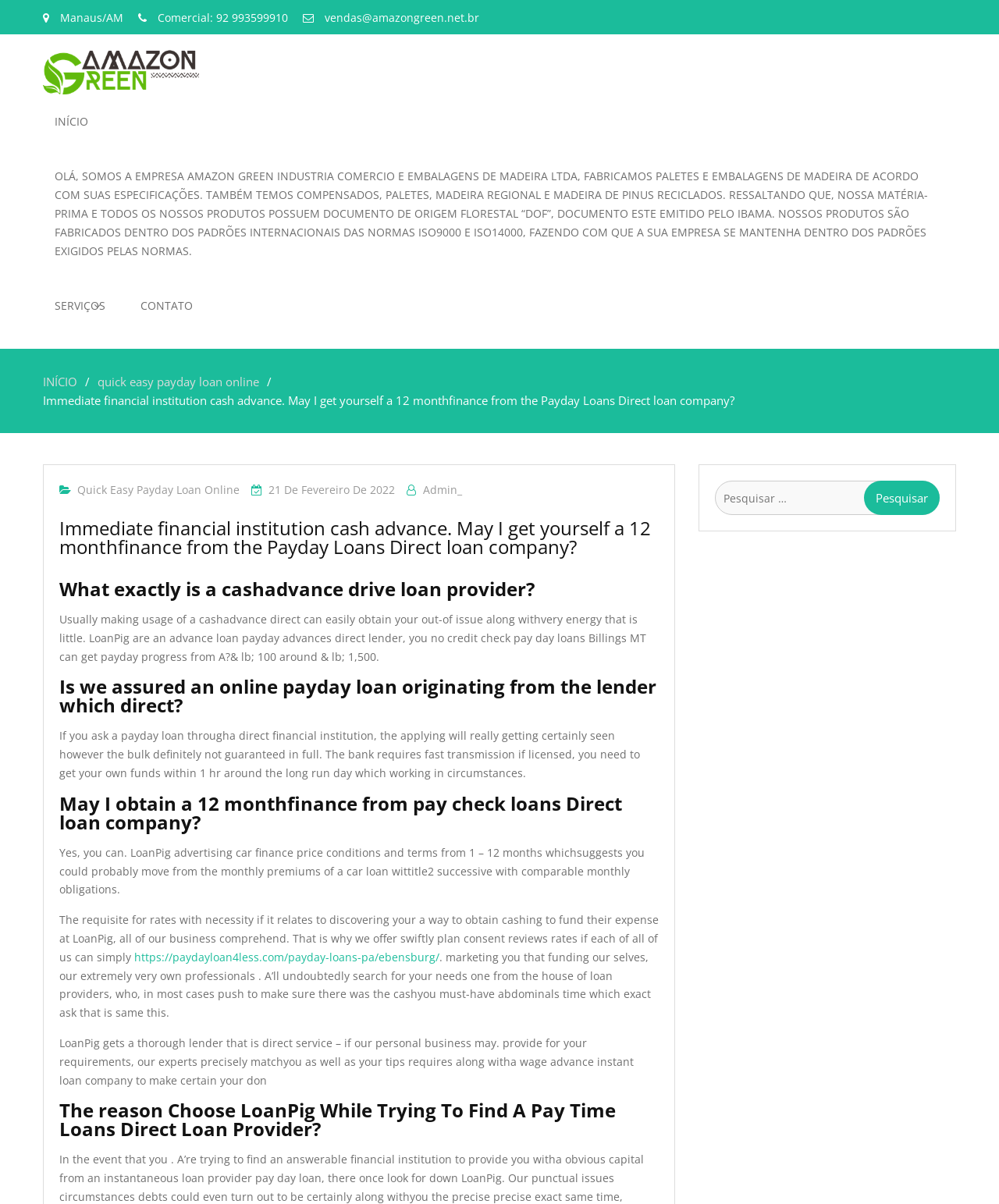Find the bounding box coordinates of the element I should click to carry out the following instruction: "Search for something".

[0.716, 0.399, 0.941, 0.428]